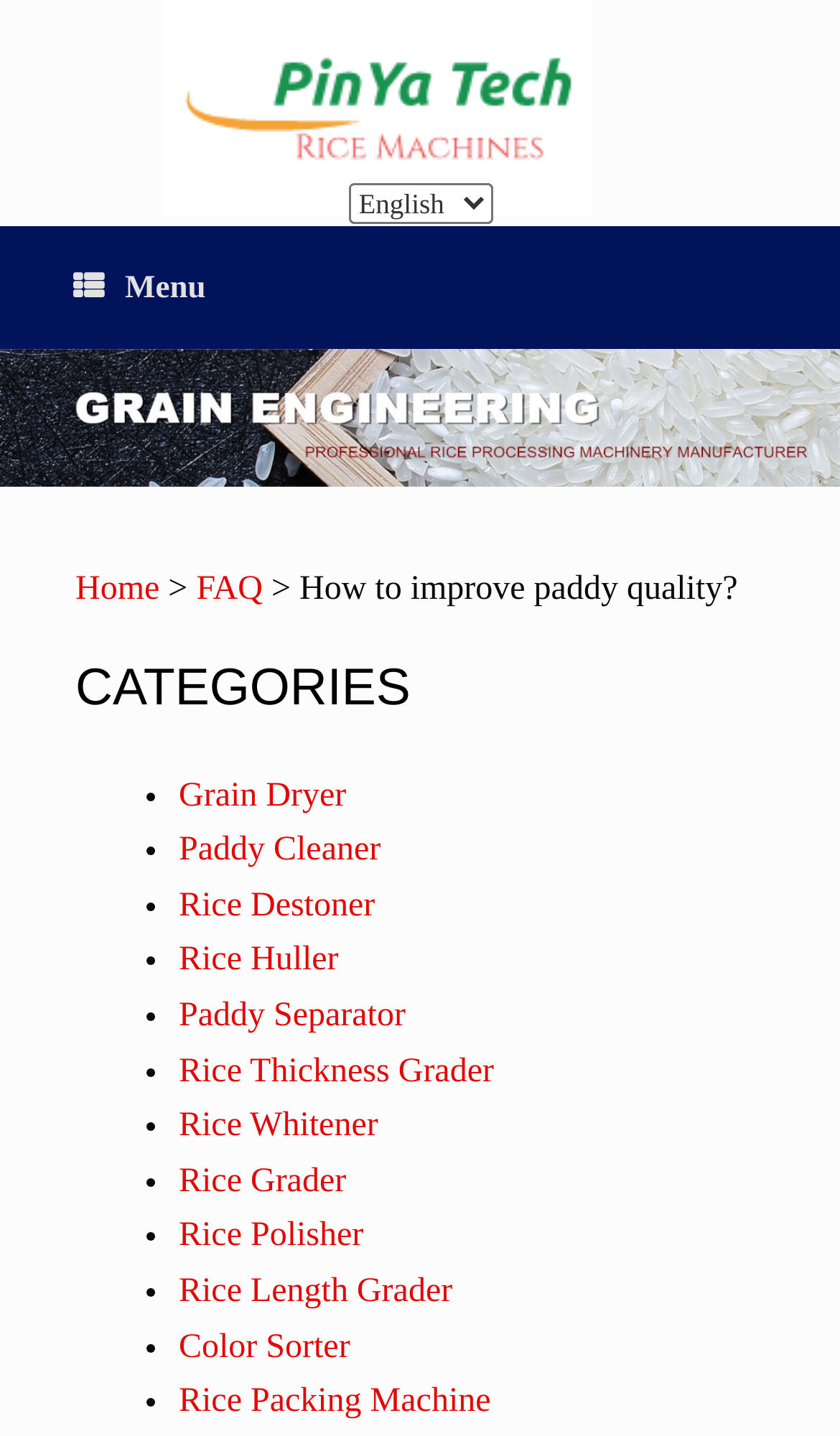Can you specify the bounding box coordinates for the region that should be clicked to fulfill this instruction: "Open the menu".

[0.0, 0.157, 0.332, 0.242]